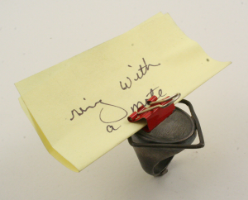What is written on the yellow note paper? Based on the screenshot, please respond with a single word or phrase.

Ring with a note